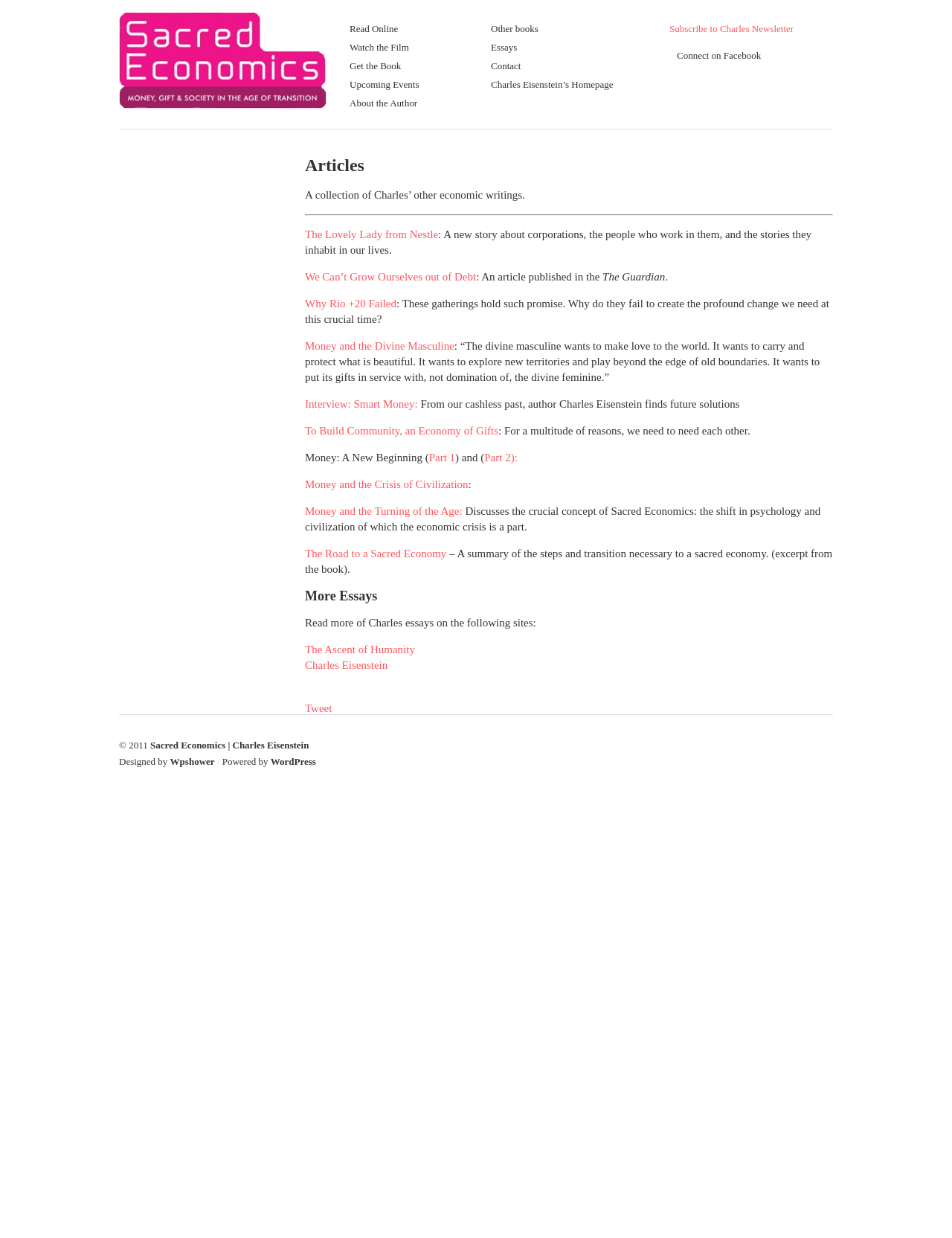What is the author's name?
Based on the image, respond with a single word or phrase.

Charles Eisenstein